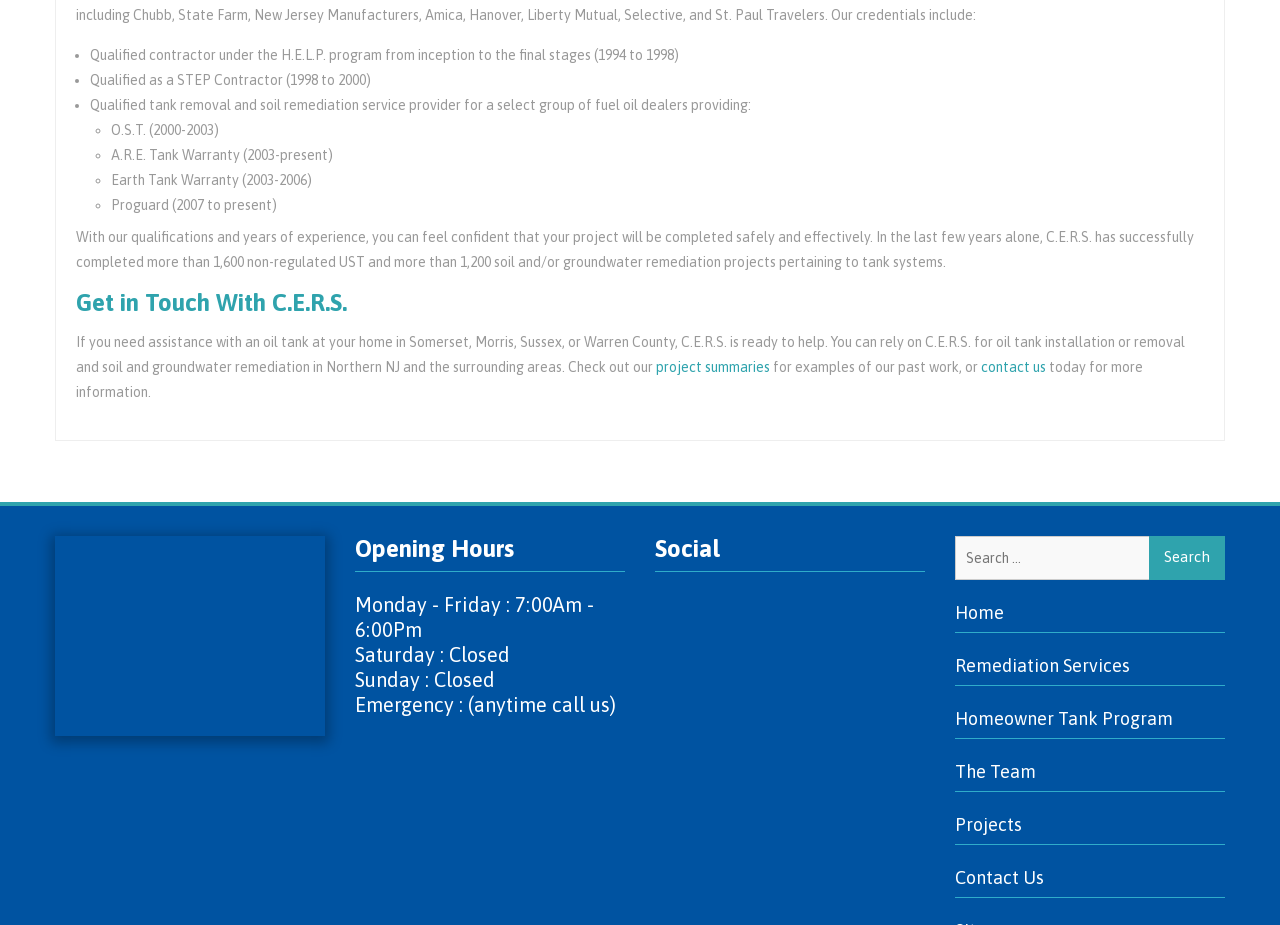Answer the question using only one word or a concise phrase: What services does C.E.R.S. provide?

Oil tank installation, removal, and remediation